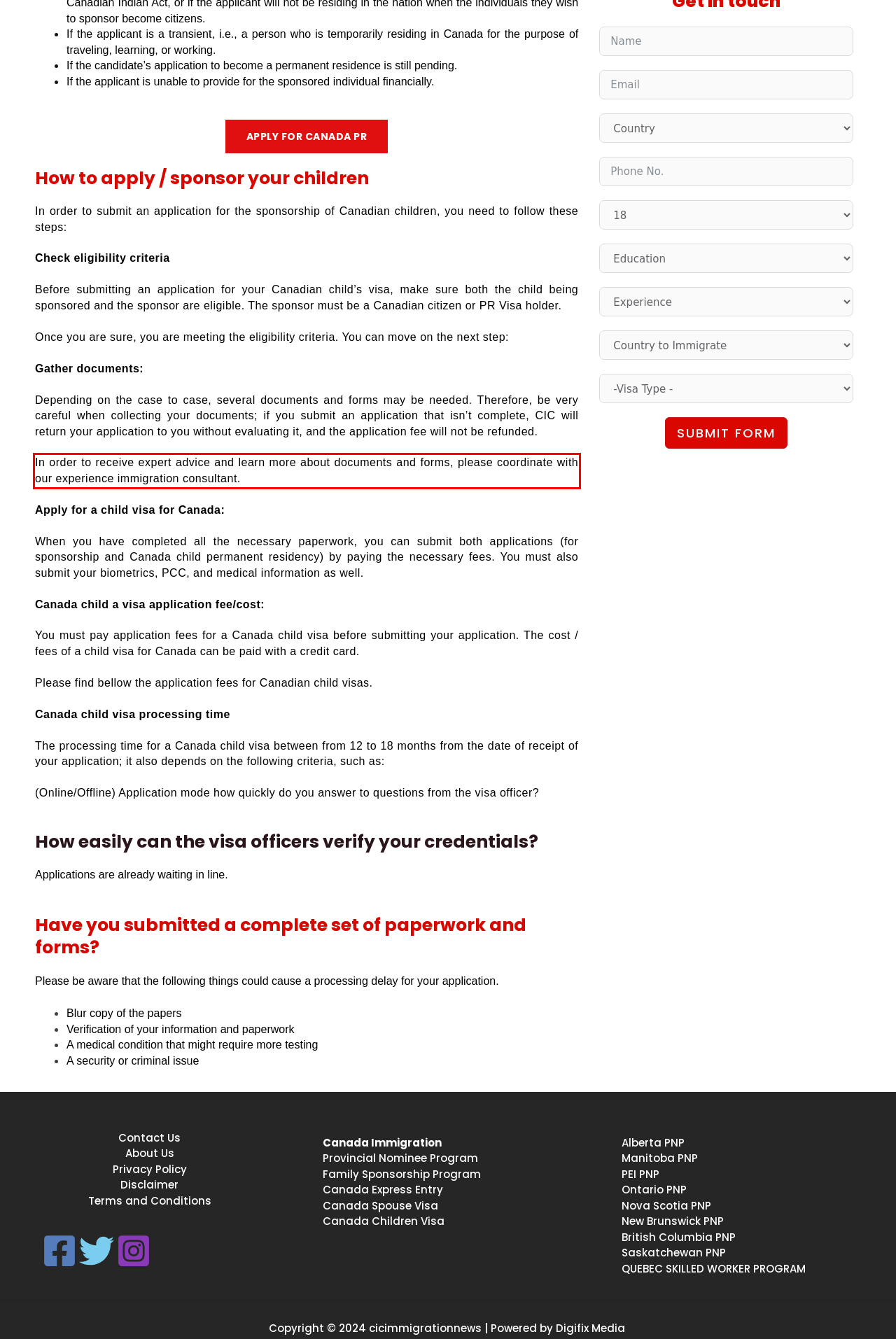The screenshot you have been given contains a UI element surrounded by a red rectangle. Use OCR to read and extract the text inside this red rectangle.

In order to receive expert advice and learn more about documents and forms, please coordinate with our experience immigration consultant.